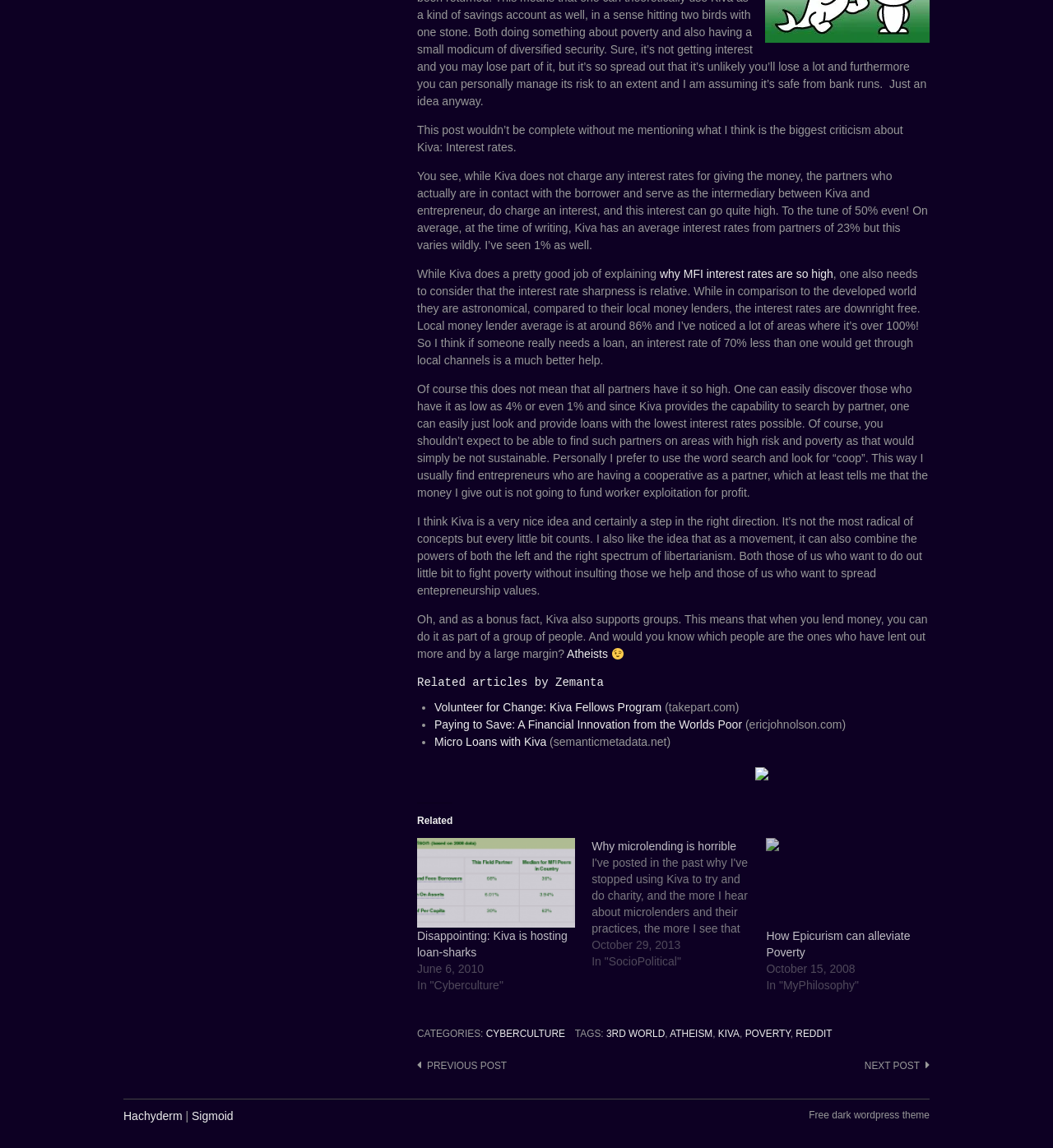What is the purpose of the link 'why MFI interest rates are so high'?
Using the details from the image, give an elaborate explanation to answer the question.

The link 'why MFI interest rates are so high' is likely provided to explain why Microfinance Institutions (MFIs) have high interest rates, which is a topic of discussion on the webpage.